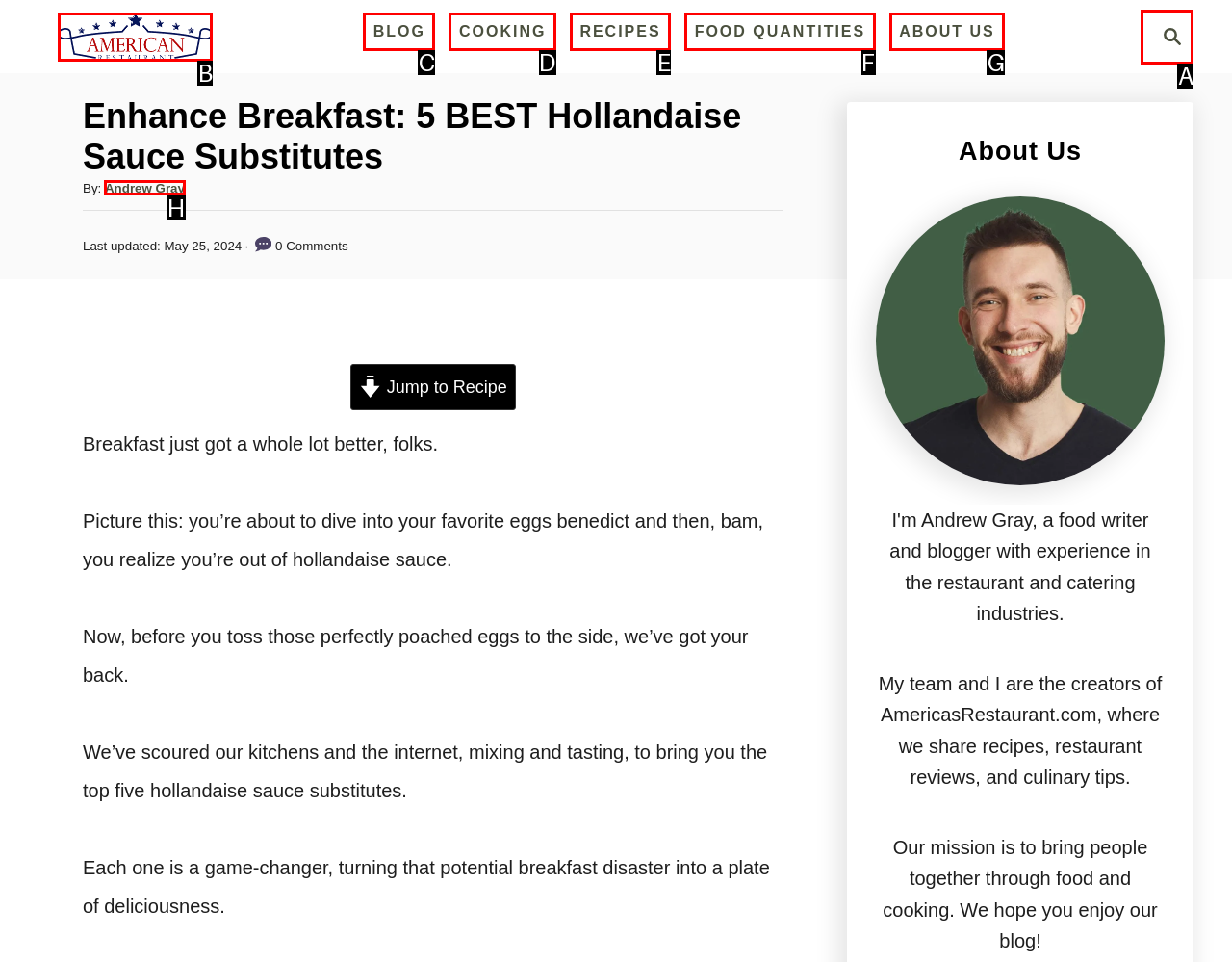For the task: Read about the author, specify the letter of the option that should be clicked. Answer with the letter only.

H